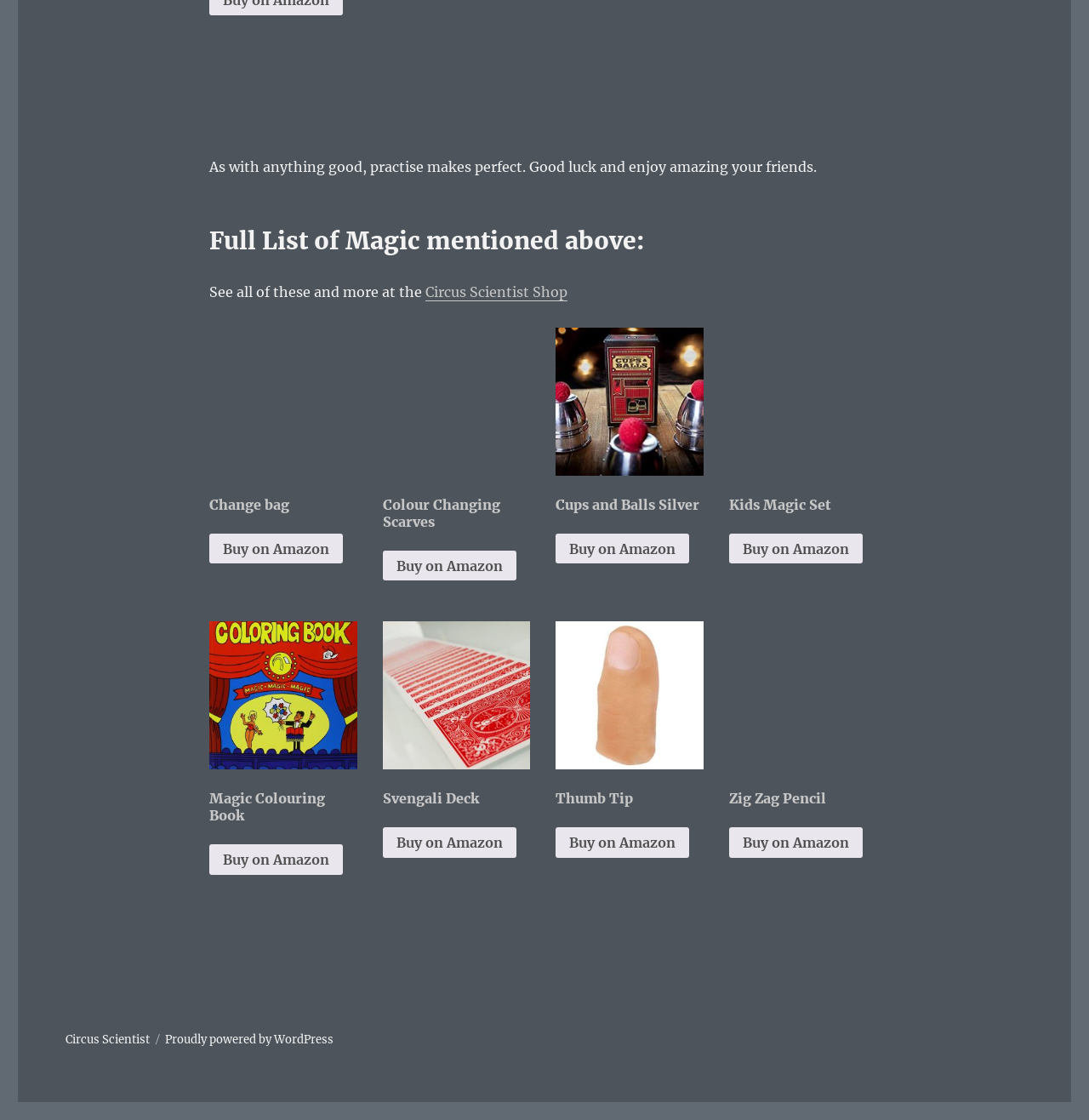Pinpoint the bounding box coordinates of the clickable area needed to execute the instruction: "Buy Zig Zag Pencil on Amazon". The coordinates should be specified as four float numbers between 0 and 1, i.e., [left, top, right, bottom].

[0.67, 0.739, 0.792, 0.766]